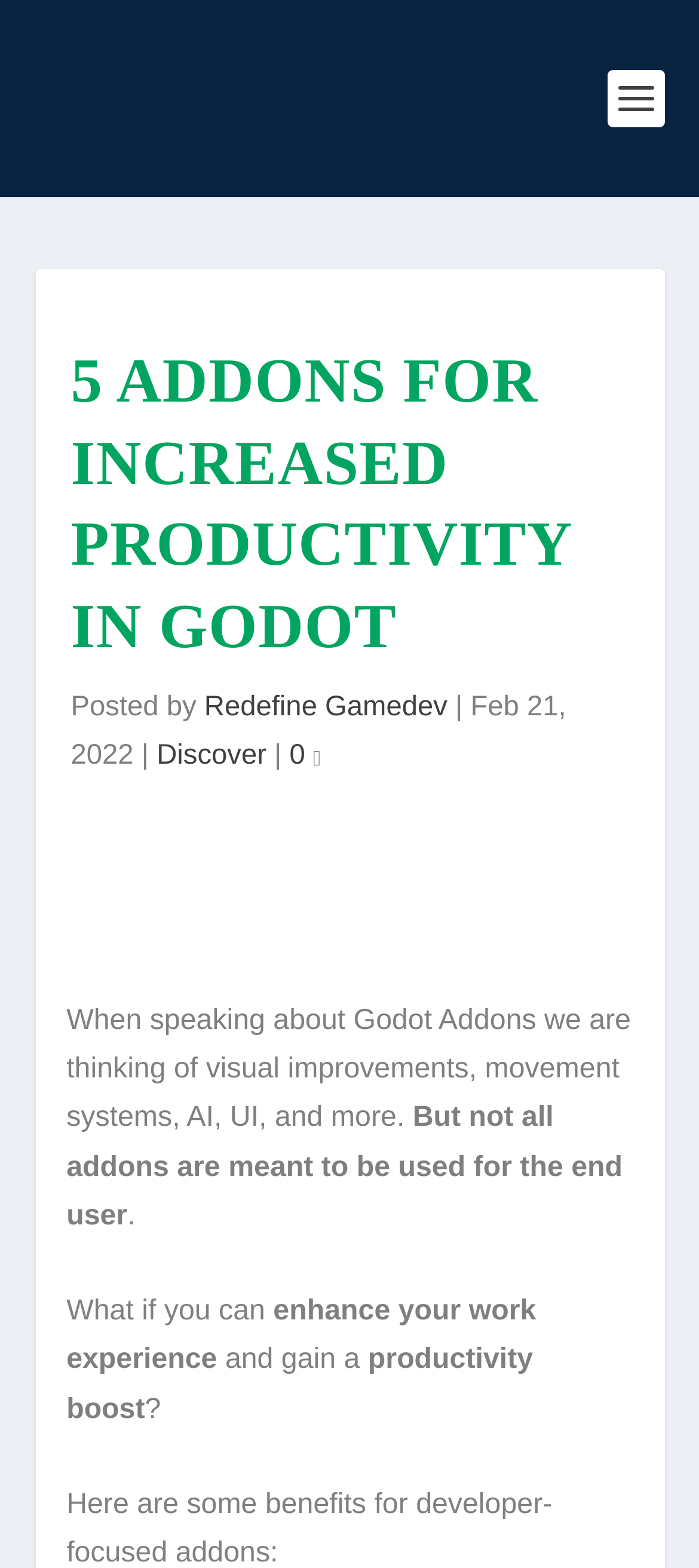Describe the entire webpage, focusing on both content and design.

The webpage is about Godot Addons for increased productivity, with the title "5 Addons for Increased Productivity in Godot" prominently displayed at the top. Below the title, there is a section with the website's logo, "Godot Extra", accompanied by a link to the website. 

To the right of the logo, there is a heading that reads "Posted by Redefine Gamedev" along with the date "Feb 21, 2022". Below this section, there are two links, "Discover" and another link with a comment count icon.

The main content of the webpage starts with a paragraph that discusses Godot Addons, mentioning that they are often thought of as visual improvements, movement systems, AI, UI, and more. The next paragraph explains that not all addons are meant for the end user. 

The following sentences are broken up into separate text elements, with the text "What if you can" on one line, "enhance your work experience" on the next, and "and gain a productivity boost" on the third. The question mark at the end of the sentence is displayed on a new line.